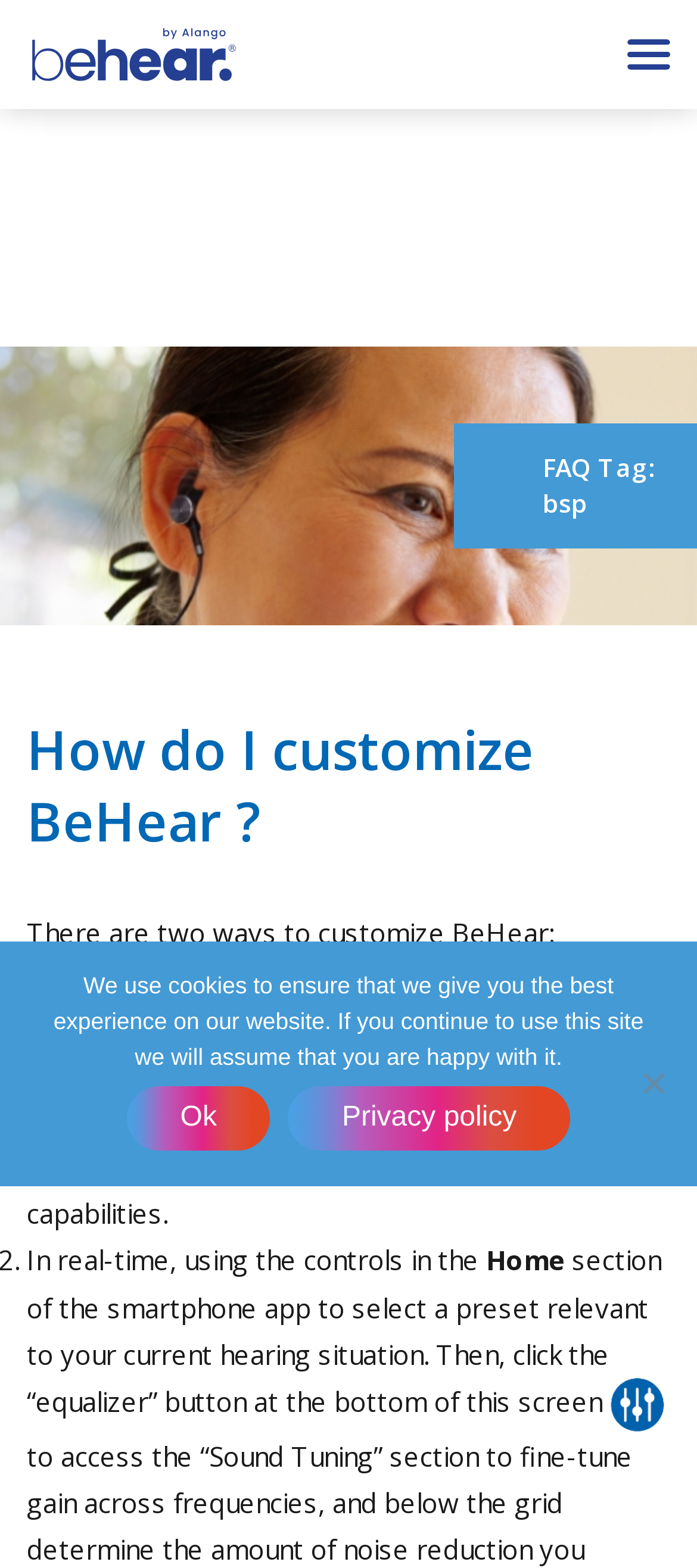What is the icon shown at the bottom of the screen?
Provide a detailed answer to the question using information from the image.

The webpage shows an image with the description 'Self-tuning icon' at the bottom of the screen, which is related to the customization process of BeHear.